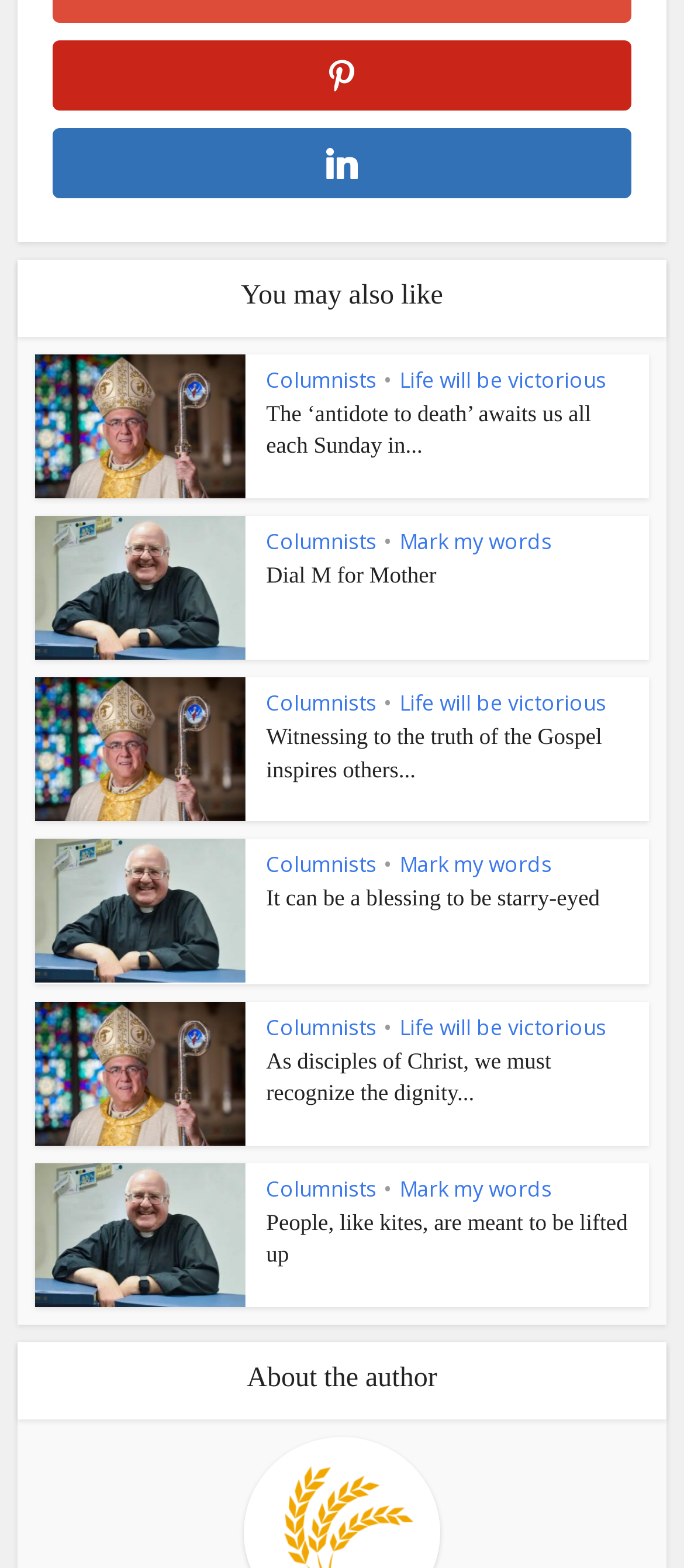What is the title of the first article?
Could you give a comprehensive explanation in response to this question?

I looked at the first 'article' element [176] and found a 'heading' element [402] inside it, which contains the title of the article.